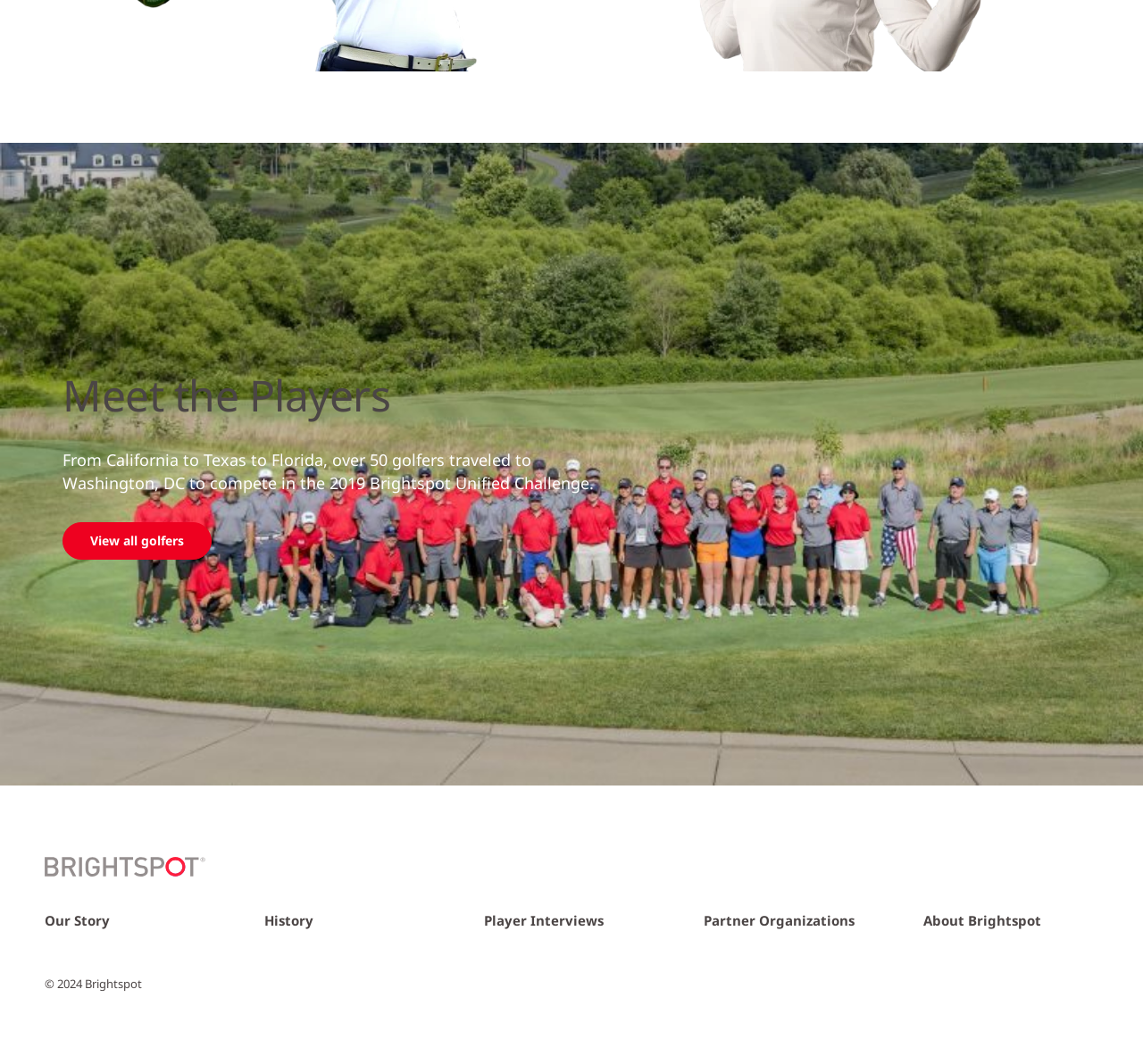Respond to the question below with a concise word or phrase:
What is the copyright year of the webpage?

2024